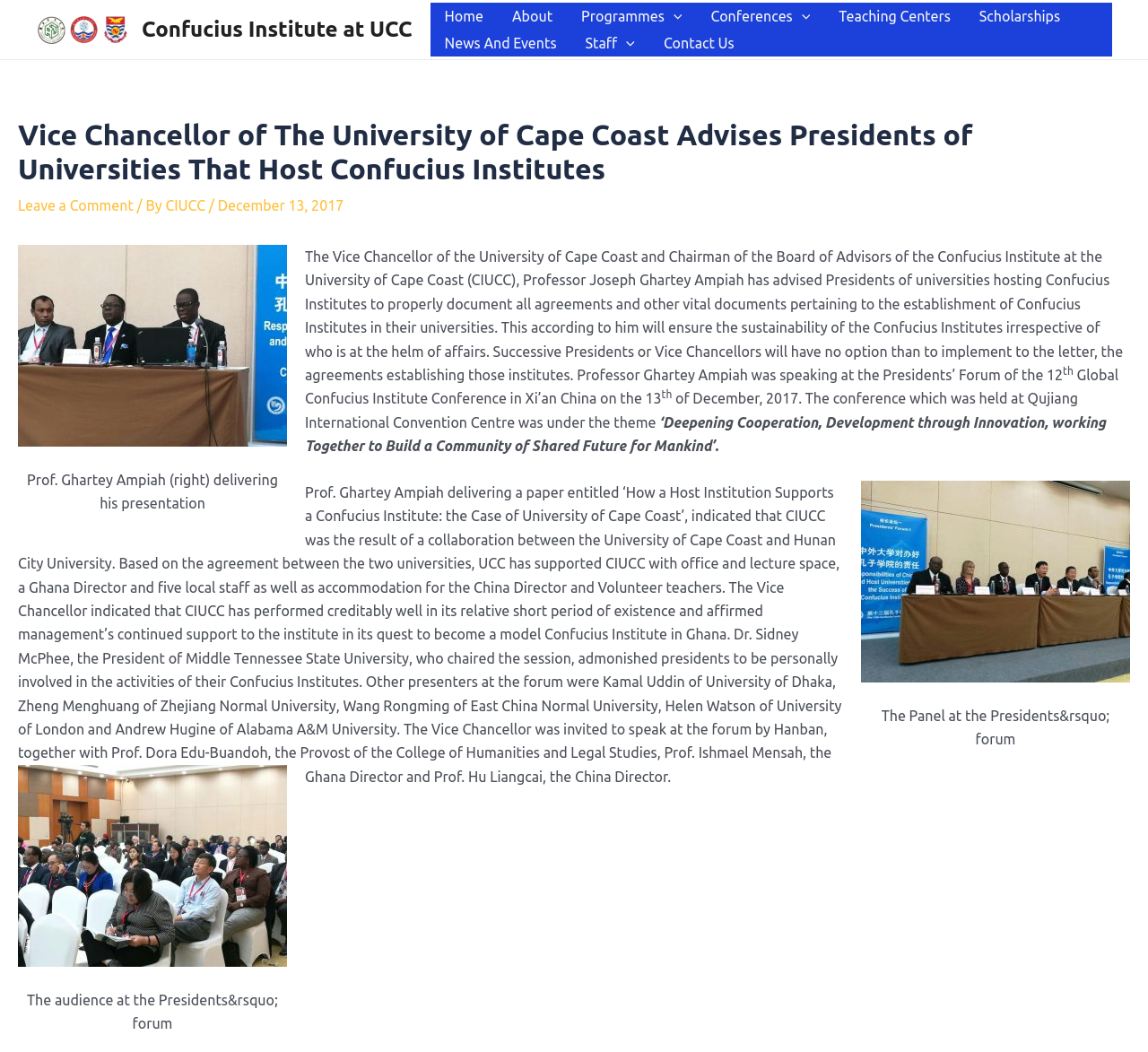Please answer the following question using a single word or phrase: 
How many local staff are supported by UCC for CIUCC?

five